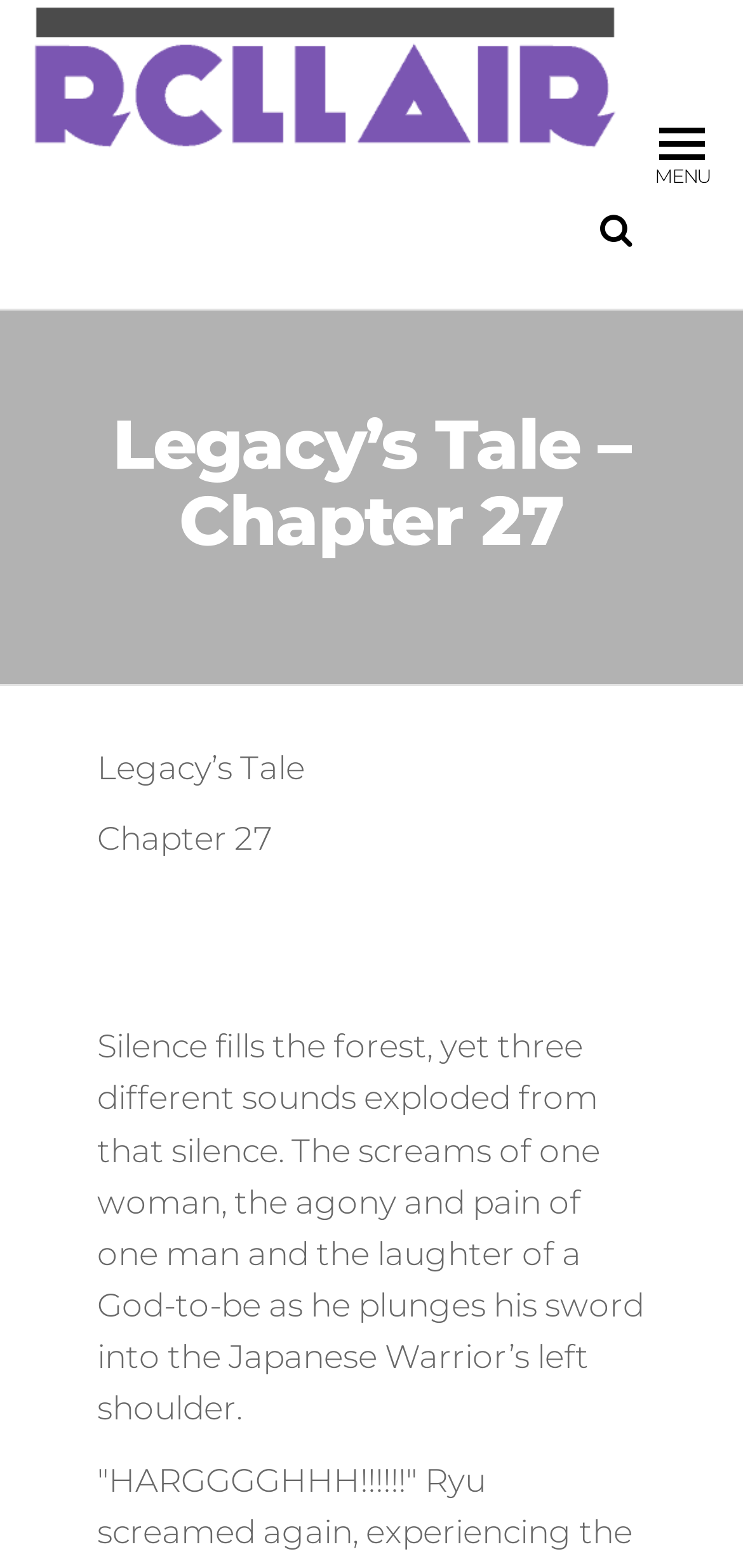From the webpage screenshot, identify the region described by Menu. Provide the bounding box coordinates as (top-left x, top-left y, bottom-right x, bottom-right y), with each value being a floating point number between 0 and 1.

[0.887, 0.081, 0.949, 0.115]